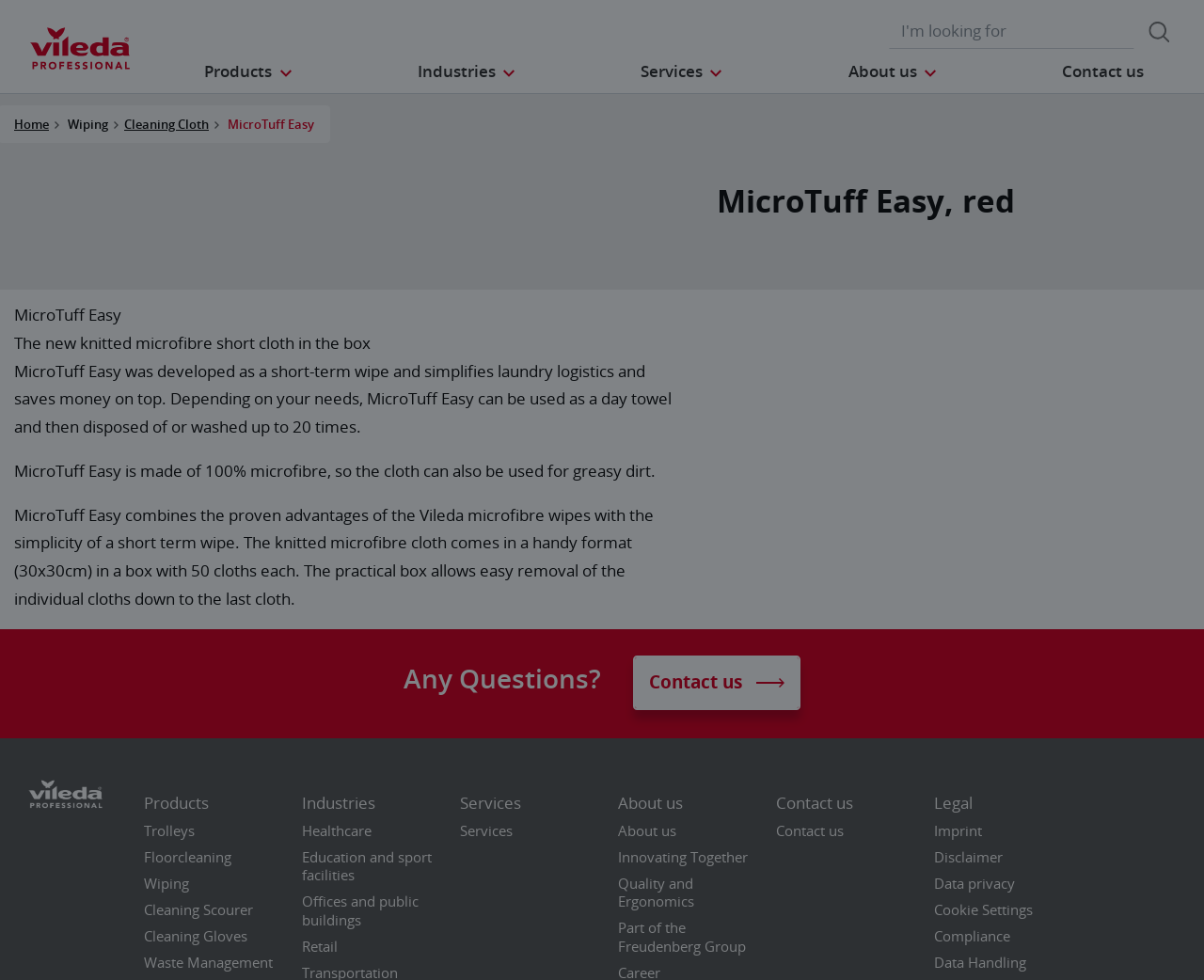What is the size of the MicroTuff Easy cloth?
From the screenshot, provide a brief answer in one word or phrase.

30x30cm